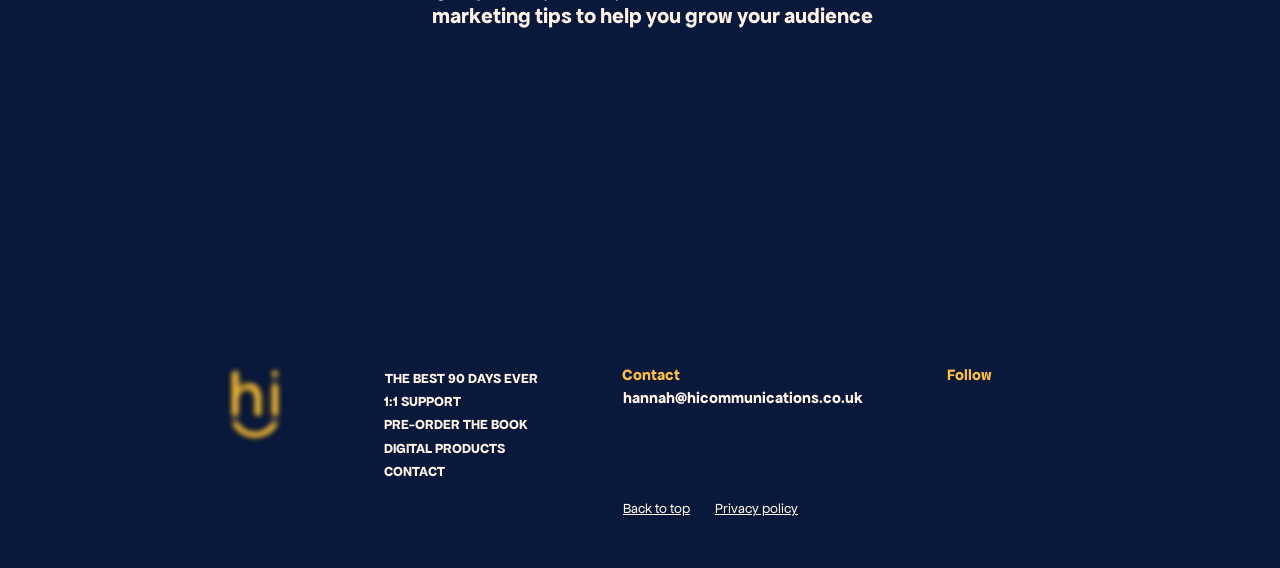Please predict the bounding box coordinates (top-left x, top-left y, bottom-right x, bottom-right y) for the UI element in the screenshot that fits the description: CONTACT

[0.3, 0.812, 0.348, 0.846]